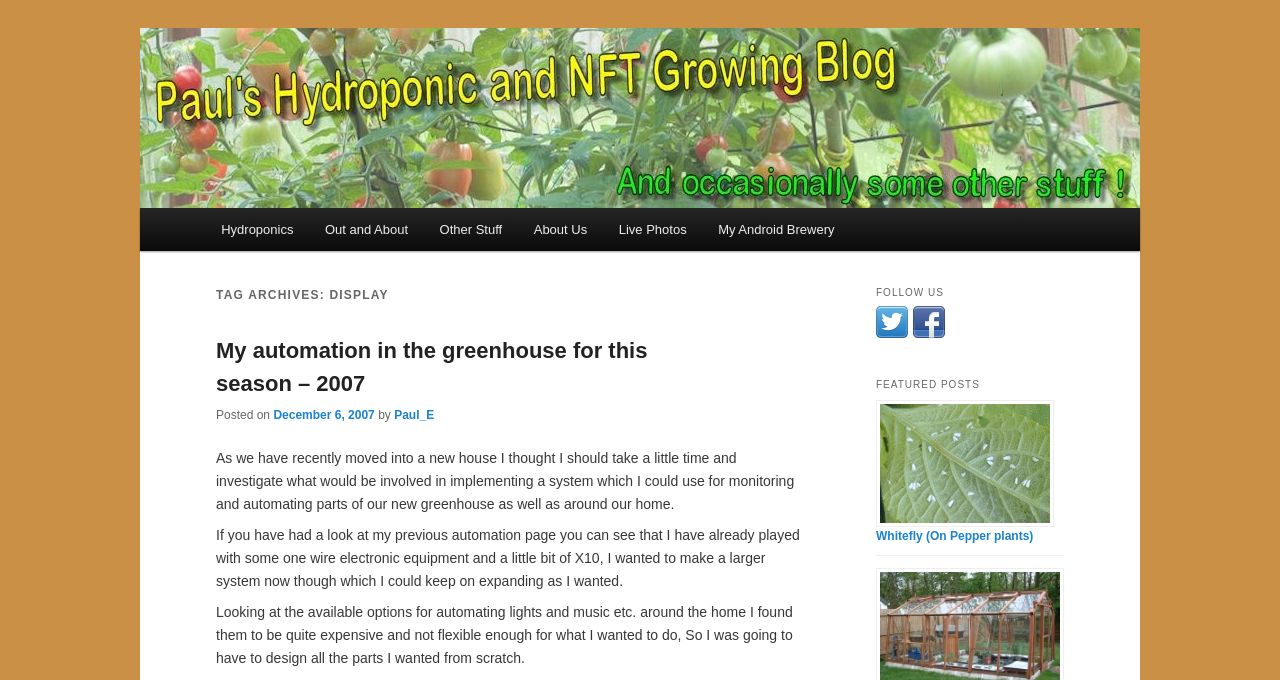Specify the bounding box coordinates (top-left x, top-left y, bottom-right x, bottom-right y) of the UI element in the screenshot that matches this description: Skip to primary content

[0.169, 0.306, 0.307, 0.374]